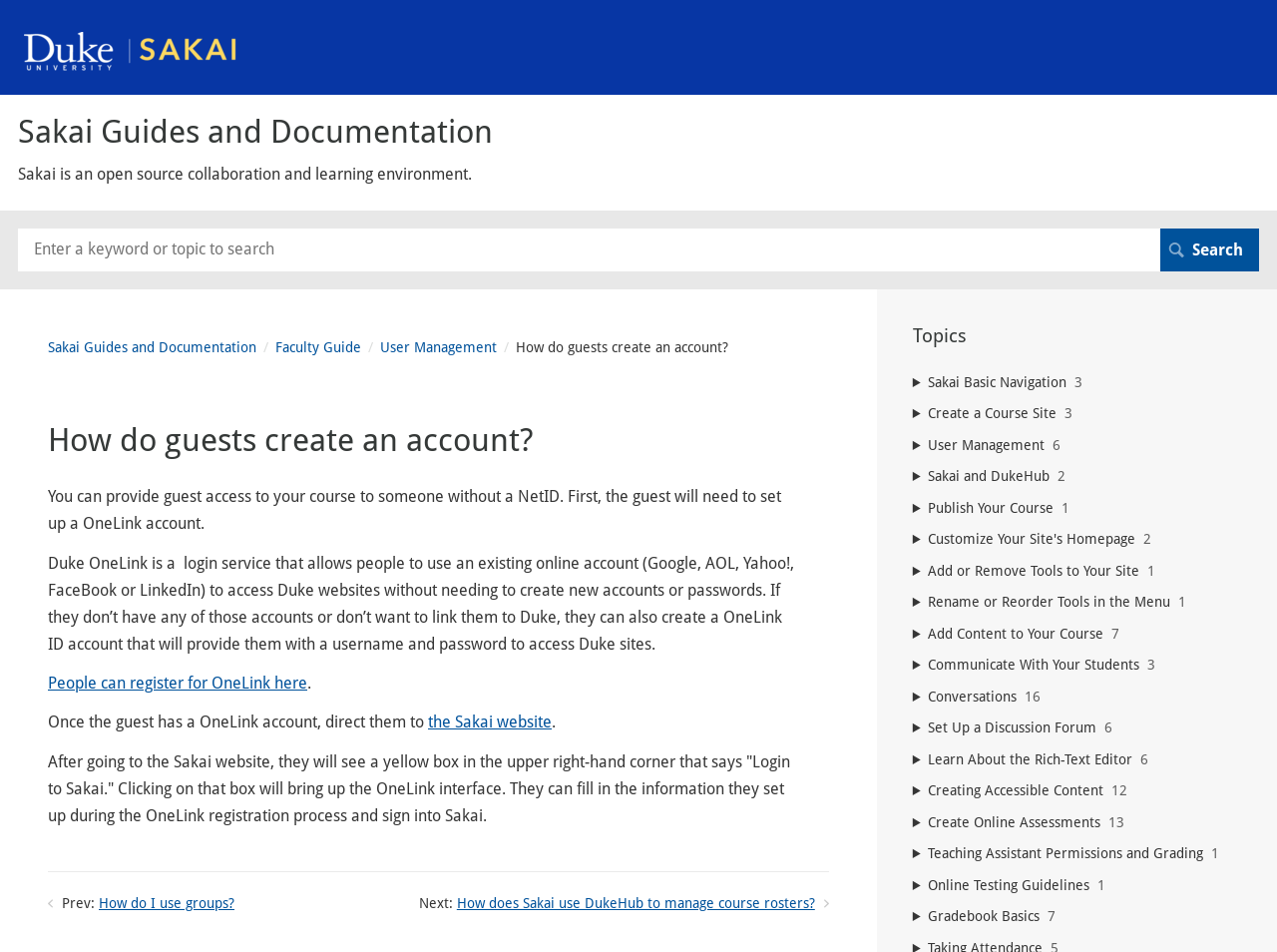What is the purpose of the search box?
From the image, provide a succinct answer in one word or a short phrase.

search